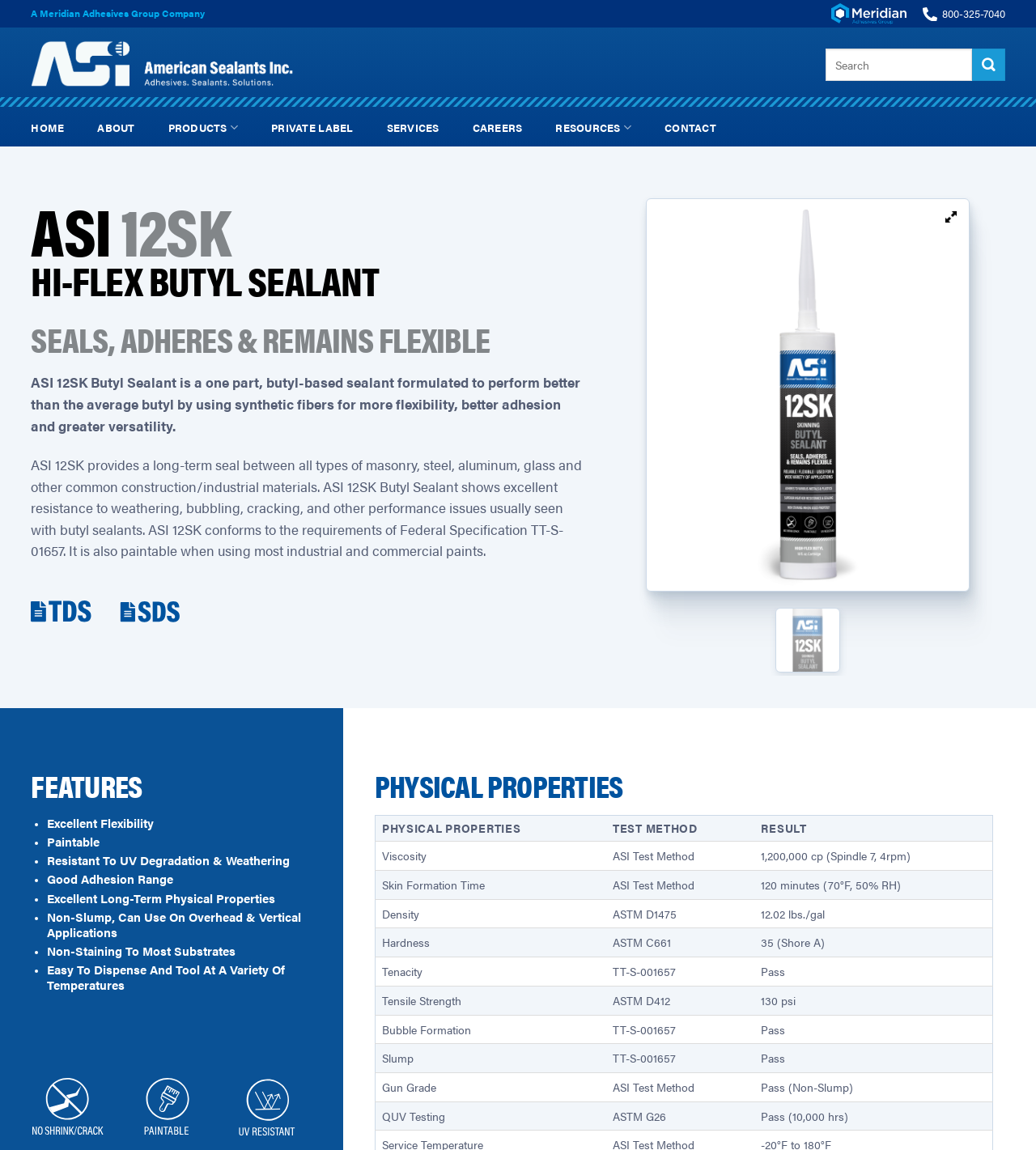Find the bounding box coordinates for the area you need to click to carry out the instruction: "Click the 'PRODUCTS' link". The coordinates should be four float numbers between 0 and 1, indicated as [left, top, right, bottom].

[0.162, 0.094, 0.23, 0.128]